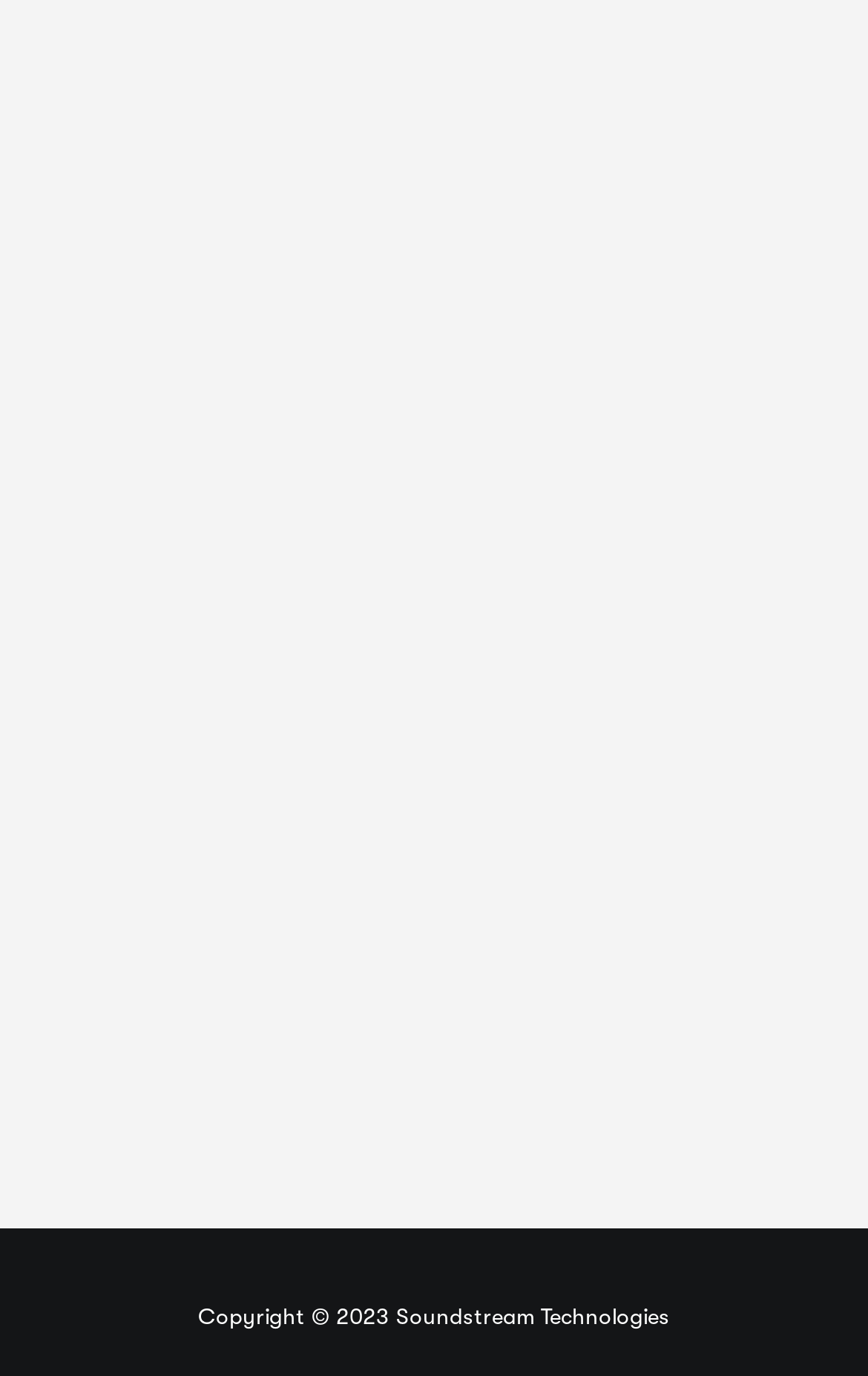Determine the bounding box for the UI element that matches this description: "Buy Air Filters".

None